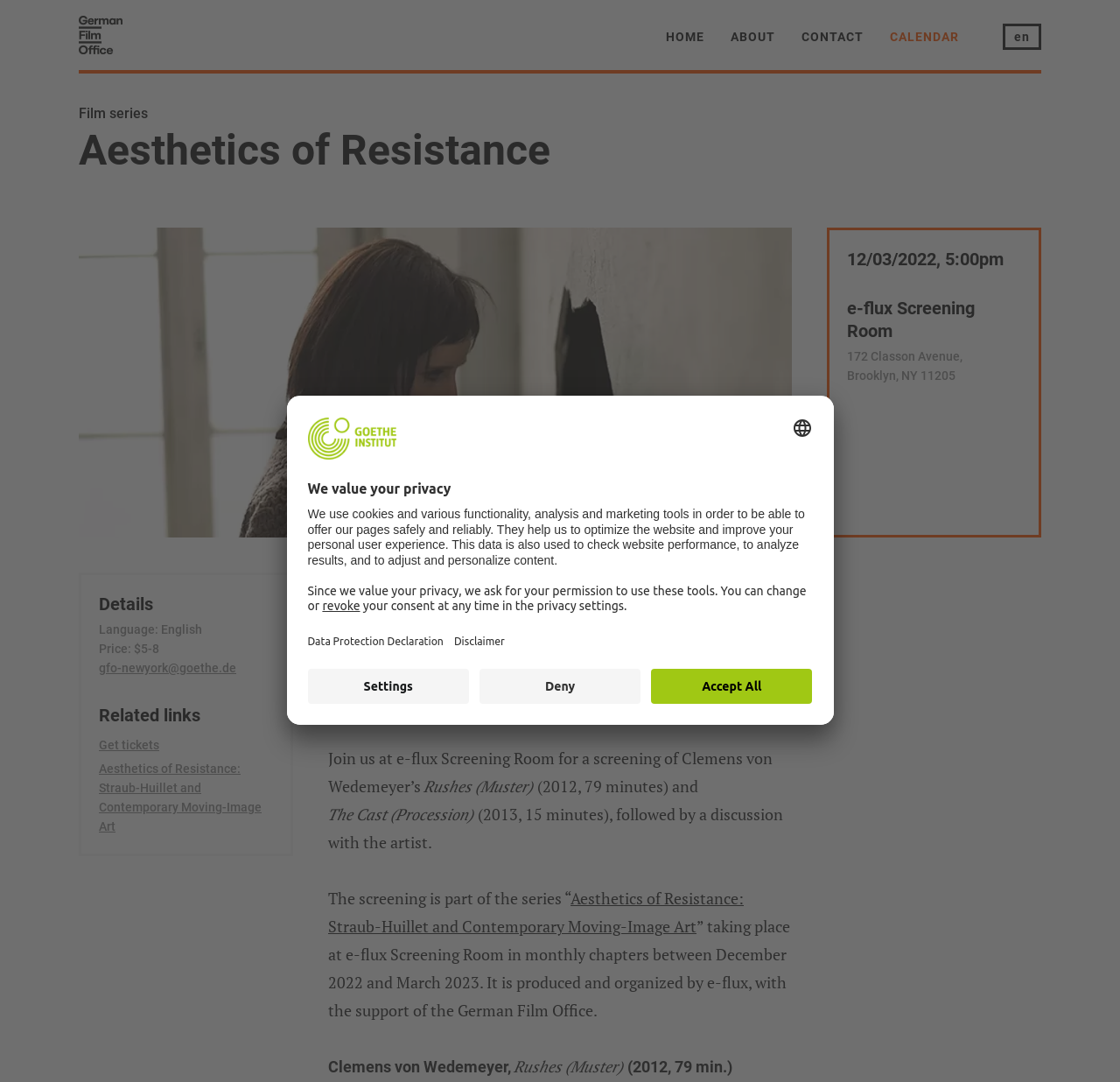Could you specify the bounding box coordinates for the clickable section to complete the following instruction: "Go to the HOME page"?

[0.595, 0.028, 0.629, 0.04]